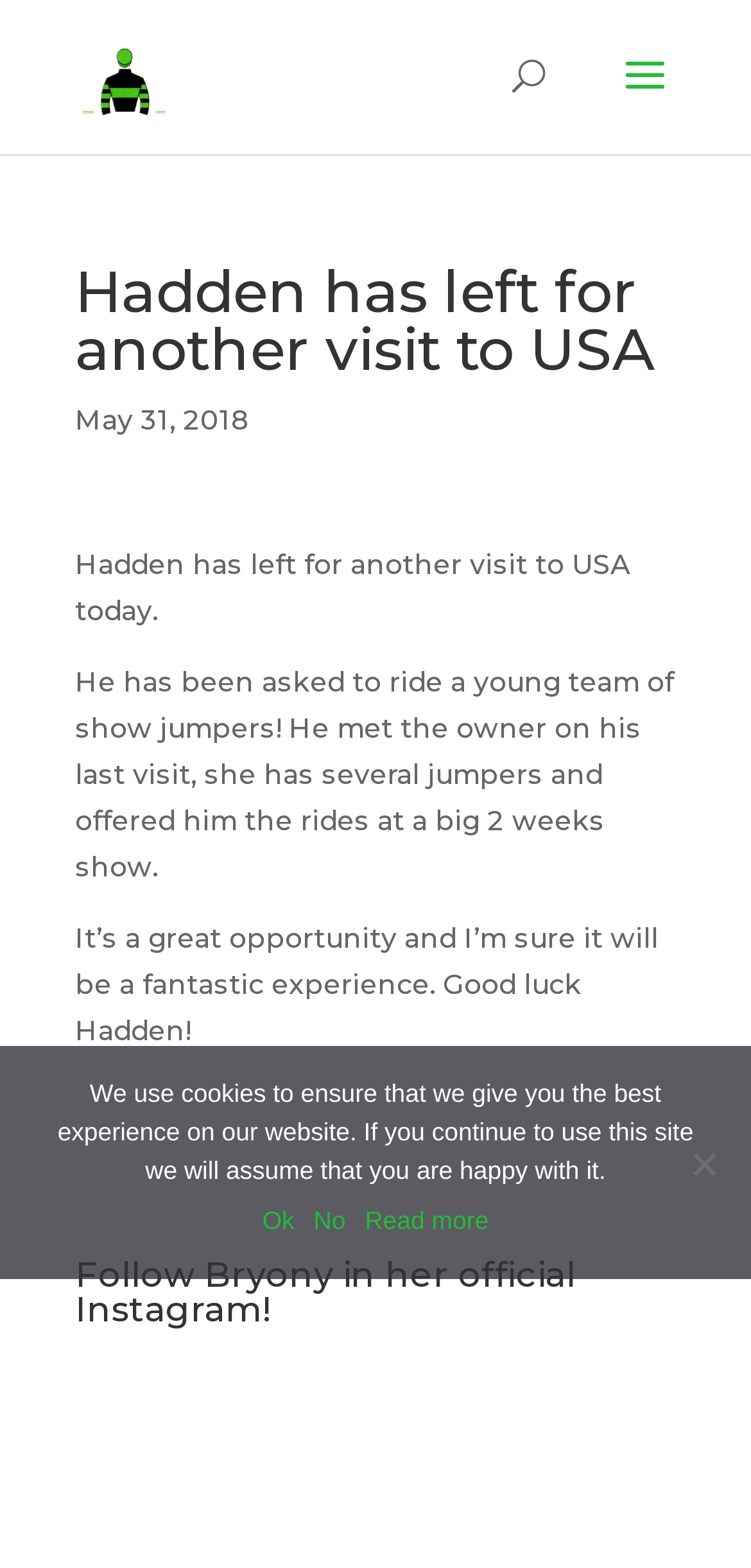Generate a thorough description of the webpage.

The webpage appears to be a blog or news article page from "THE FROST RACING CLUB". At the top, there is a link and an image with the same name, "THE FROST RACING CLUB", positioned side by side, taking up about a quarter of the screen width. Below them, there is a search bar that spans about half of the screen width.

The main content of the page is an article that occupies most of the screen. It starts with a heading that reads "Hadden has left for another visit to USA", followed by a date "May 31, 2018". The article then continues with three paragraphs of text, describing Hadden's visit to the USA, his experience with show jumping, and wishing him good luck.

Below the article, there is another heading that reads "Follow Bryony in her official Instagram!", but it does not seem to have any accompanying content or links.

At the bottom of the page, there is a cookie notice dialog that is not modal, meaning it does not block the rest of the content. The dialog contains a message about the use of cookies, with three links: "Ok", "No", and "Read more". There is also a separate "No" button positioned at the bottom right corner of the screen, which seems to be related to the cookie notice.